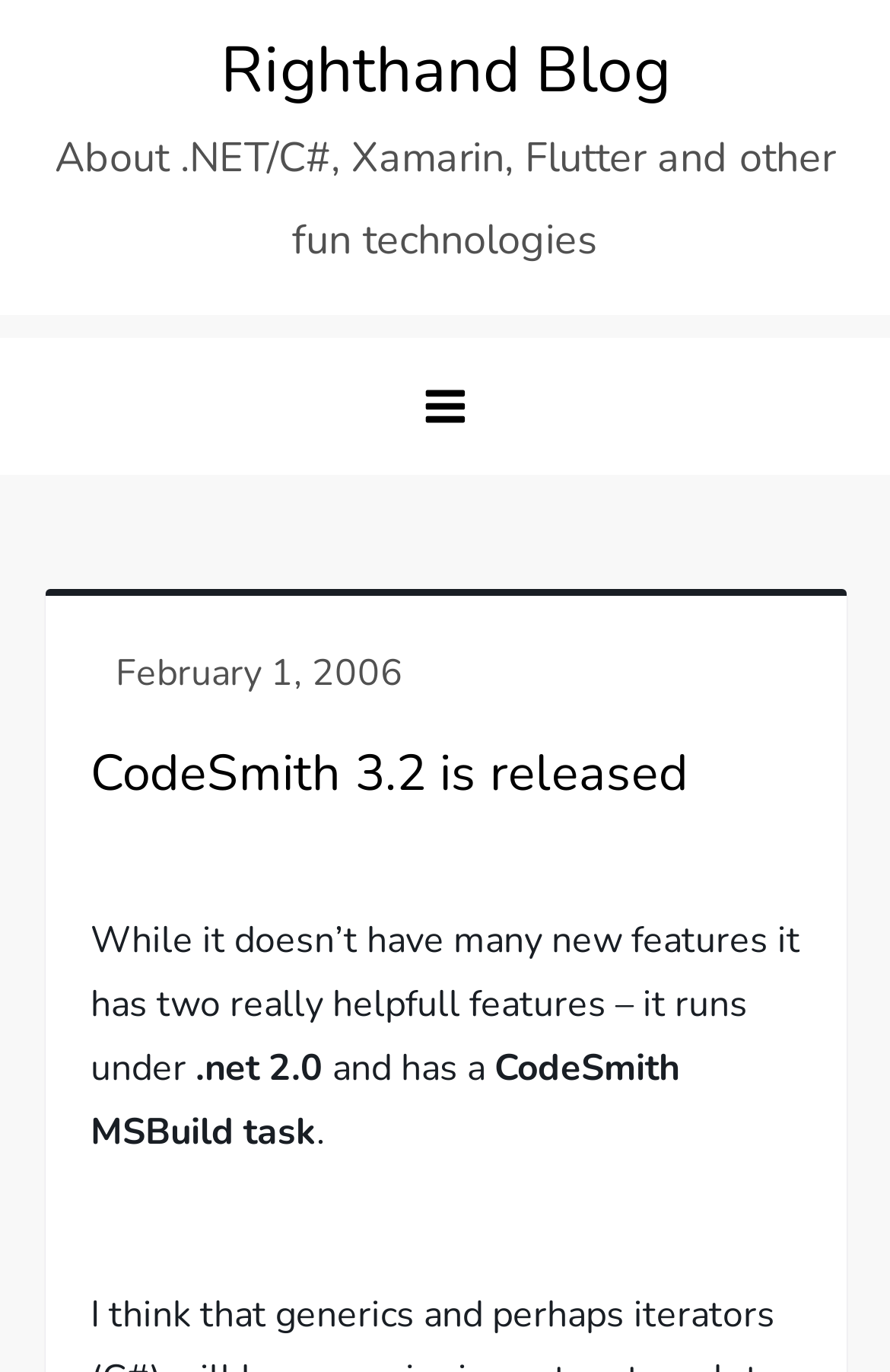Is the menu button expanded?
Please provide a detailed and thorough answer to the question.

According to the button 'menu' element, its 'expanded' property is set to 'False', indicating that the menu button is not expanded.